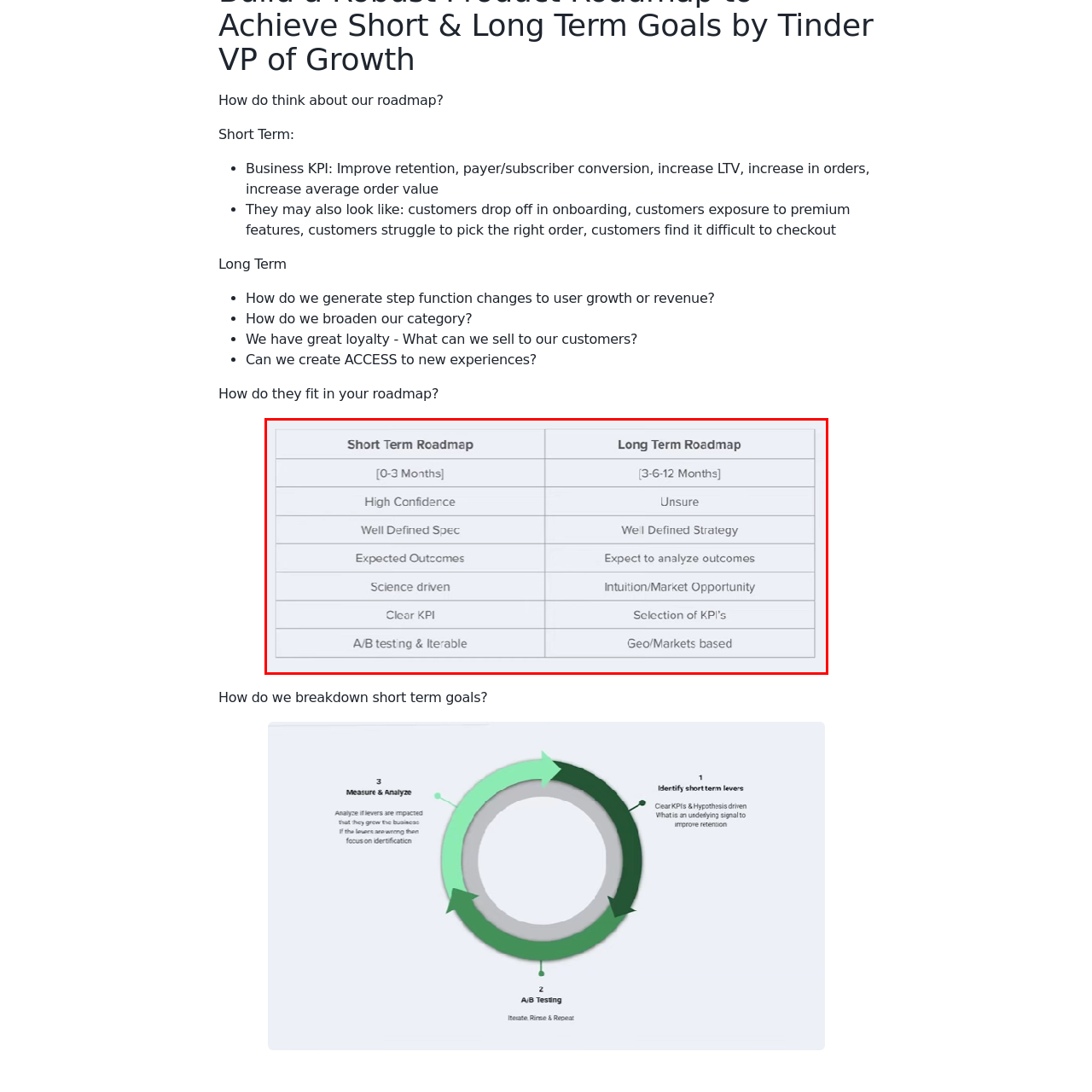Refer to the image contained within the red box, What is the key feature of the Long Term Roadmap?
 Provide your response as a single word or phrase.

Unsure